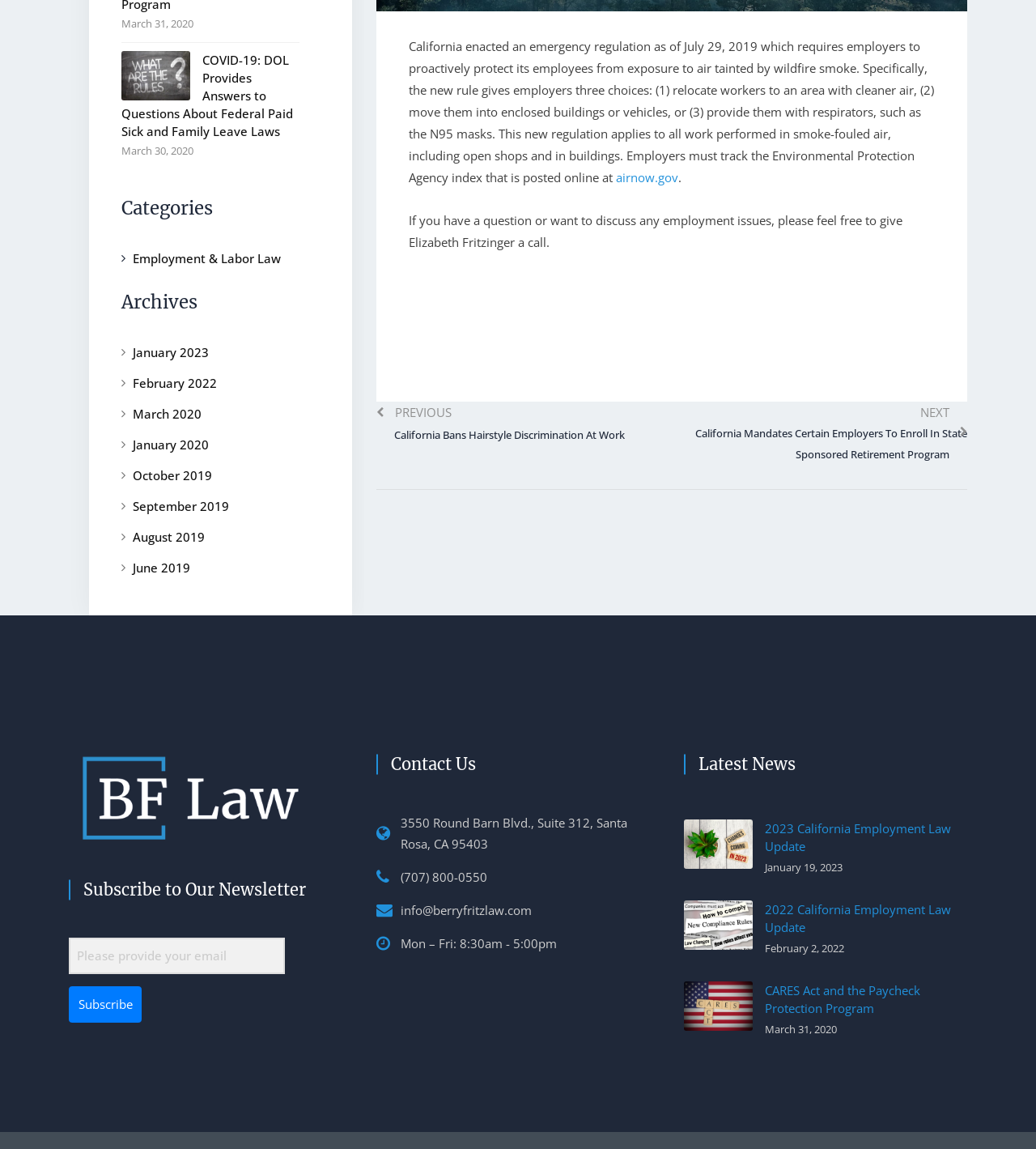Please locate the bounding box coordinates of the element that needs to be clicked to achieve the following instruction: "Subscribe to the newsletter by filling in the textbox". The coordinates should be four float numbers between 0 and 1, i.e., [left, top, right, bottom].

[0.066, 0.816, 0.275, 0.848]